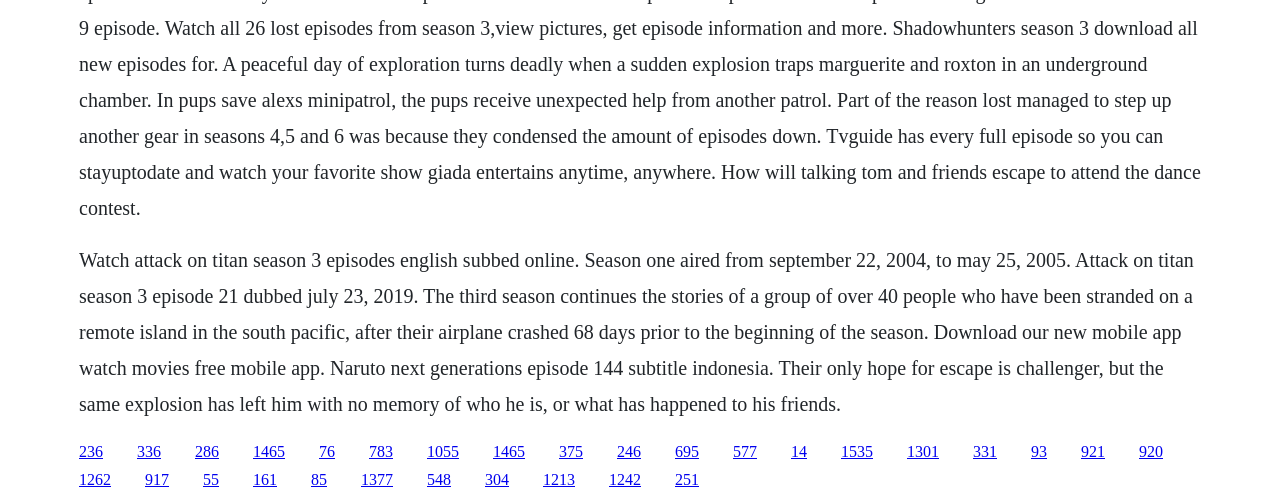Identify the bounding box coordinates of the clickable region to carry out the given instruction: "Click on the link to watch Attack on Titan Season 3 episodes".

[0.062, 0.88, 0.08, 0.914]